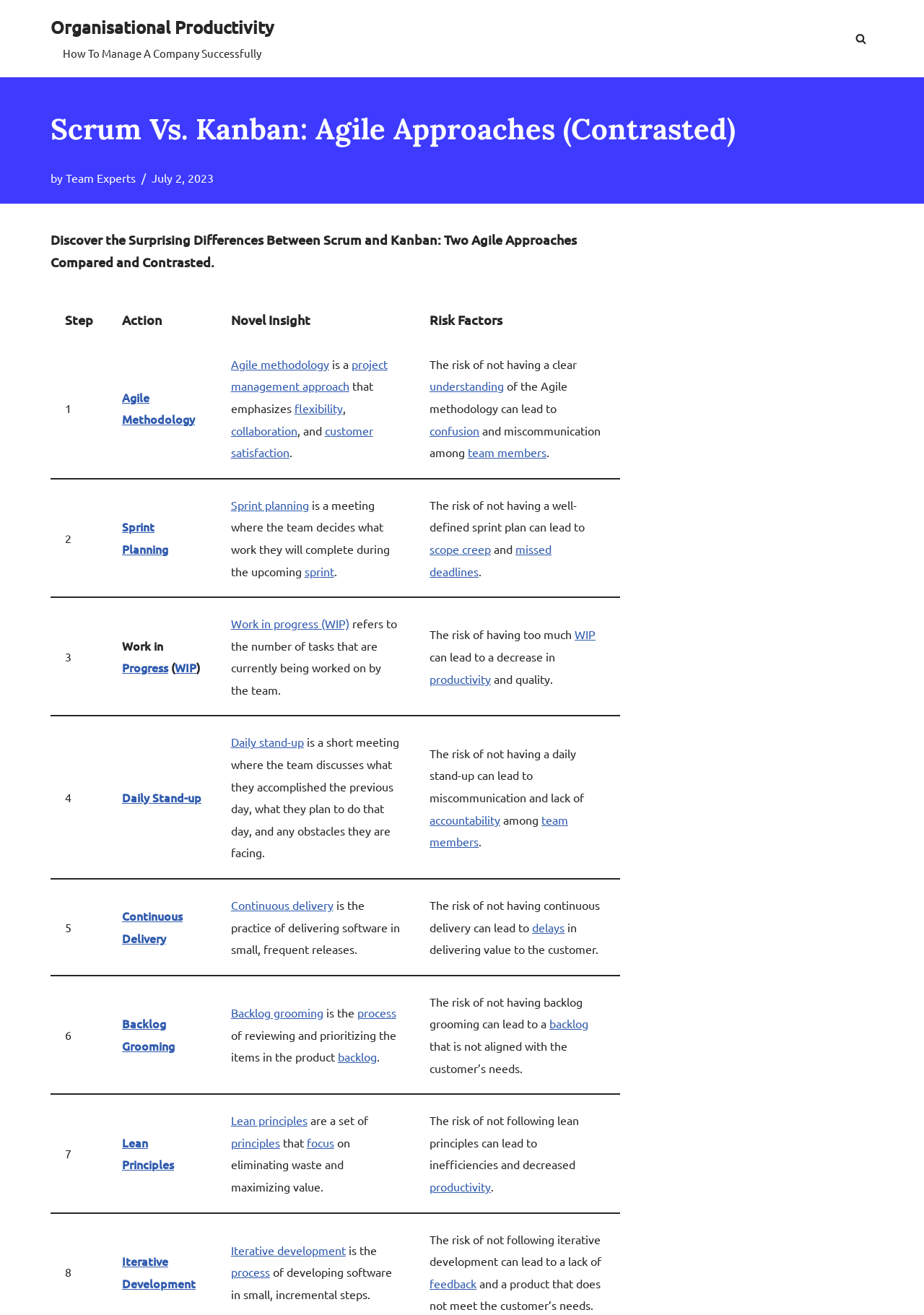What is the purpose of Backlog grooming?
Provide an in-depth answer to the question, covering all aspects.

The purpose of Backlog grooming is to review and prioritize the items in the product backlog. This information can be found in the sixth row of the table, where it is described as 'Backlog grooming is the process of reviewing and prioritizing the items in the product backlog.'